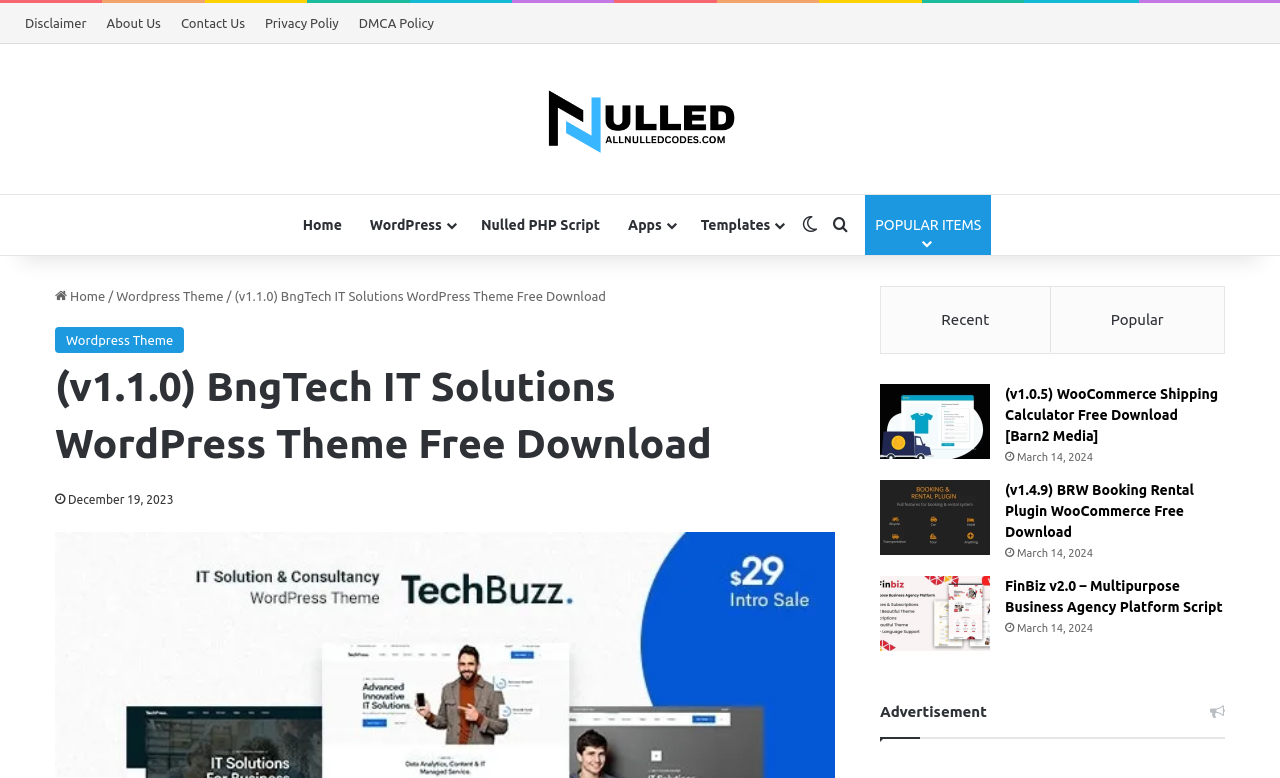Locate and extract the headline of this webpage.

(v1.1.0) BngTech IT Solutions WordPress Theme Free Download